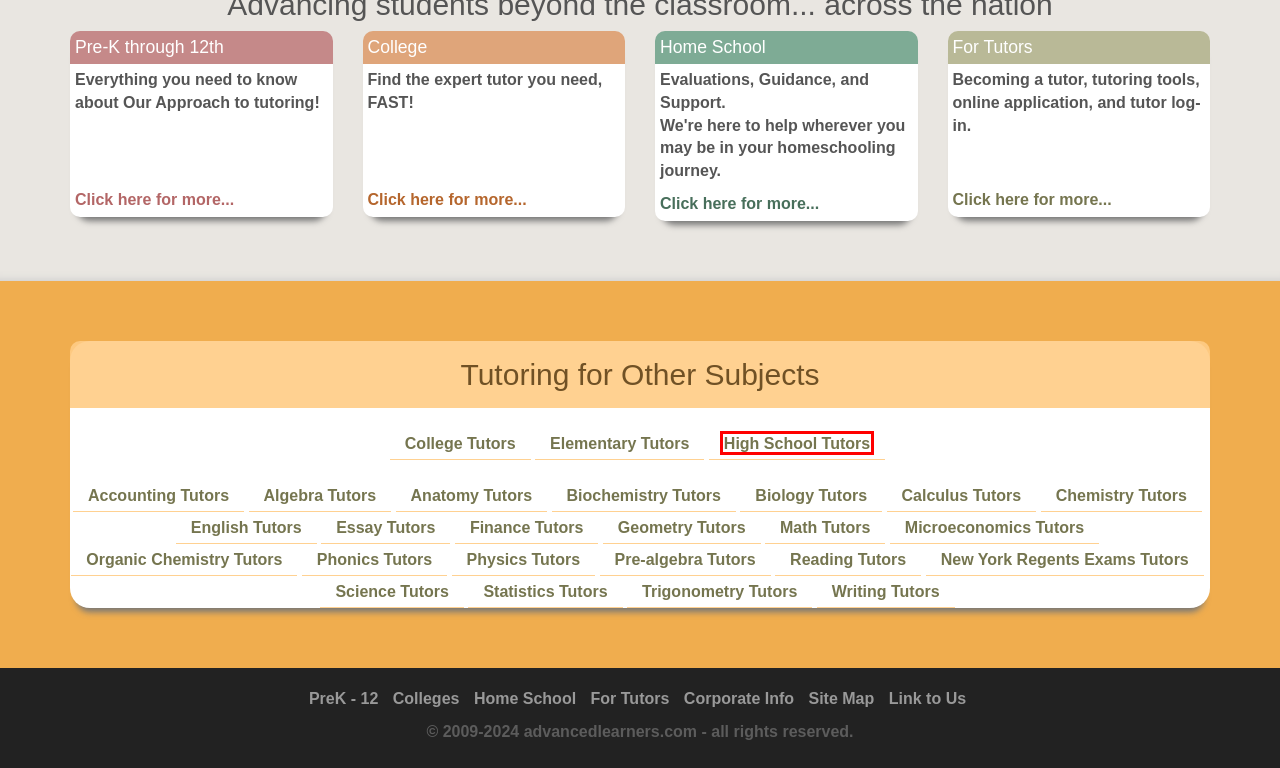A screenshot of a webpage is provided, featuring a red bounding box around a specific UI element. Identify the webpage description that most accurately reflects the new webpage after interacting with the selected element. Here are the candidates:
A. Our High School Microeconomics Tutors Near Gainesville
B. Our College Organic Chemistry Tutors Near Gainesville
C. Our College Phonics Tutors Near Gainesville
D. Our College Math Tutors Near Gainesville
E. Our Elementary Microeconomics Tutors Near Gainesville
F. Our College Pre-Algebra Tutors Near Gainesville
G. Our College Science Tutors Near Gainesville
H. Our College Geometry Tutors Near Gainesville

A